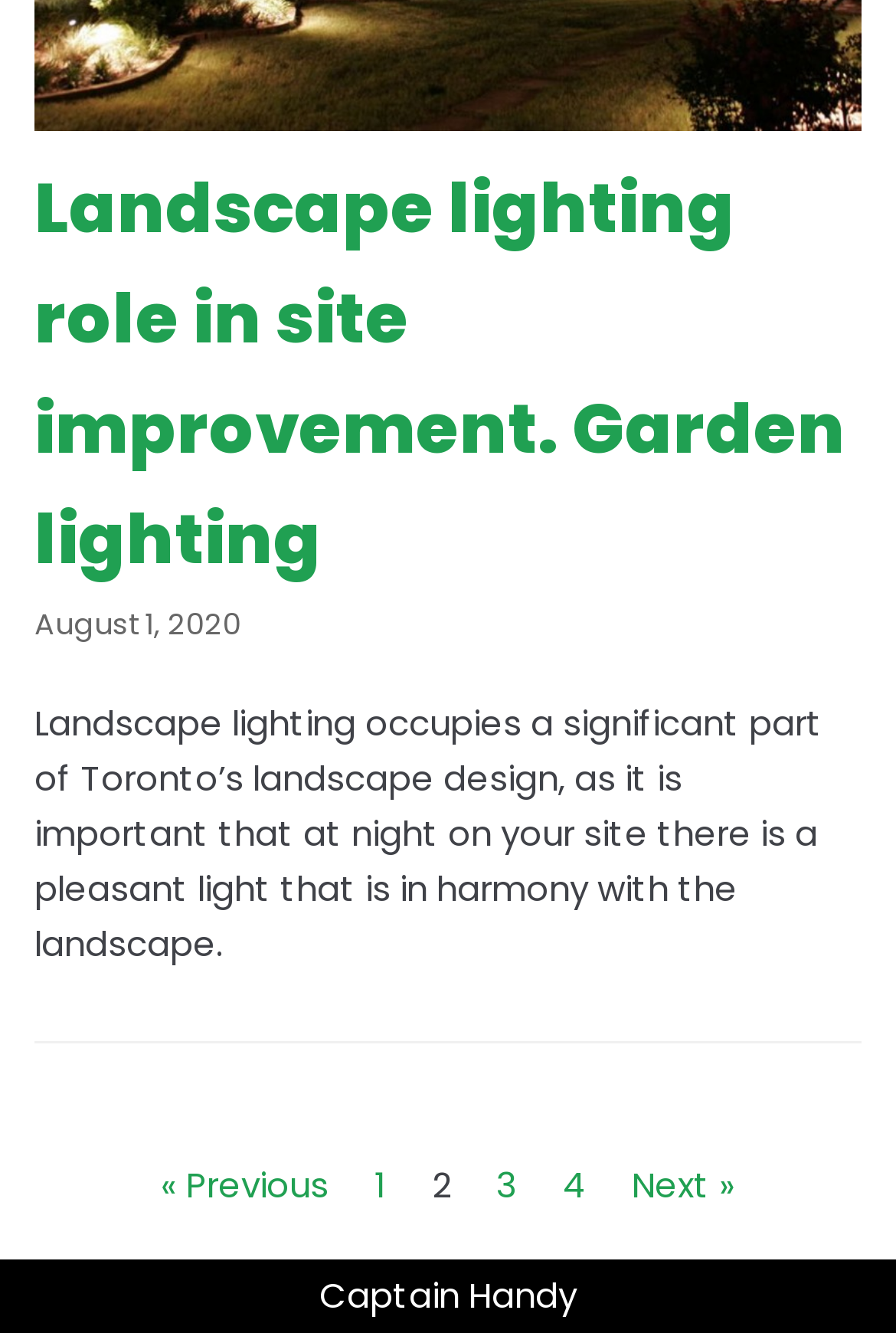What is the date of the article?
Please look at the screenshot and answer in one word or a short phrase.

August 1, 2020